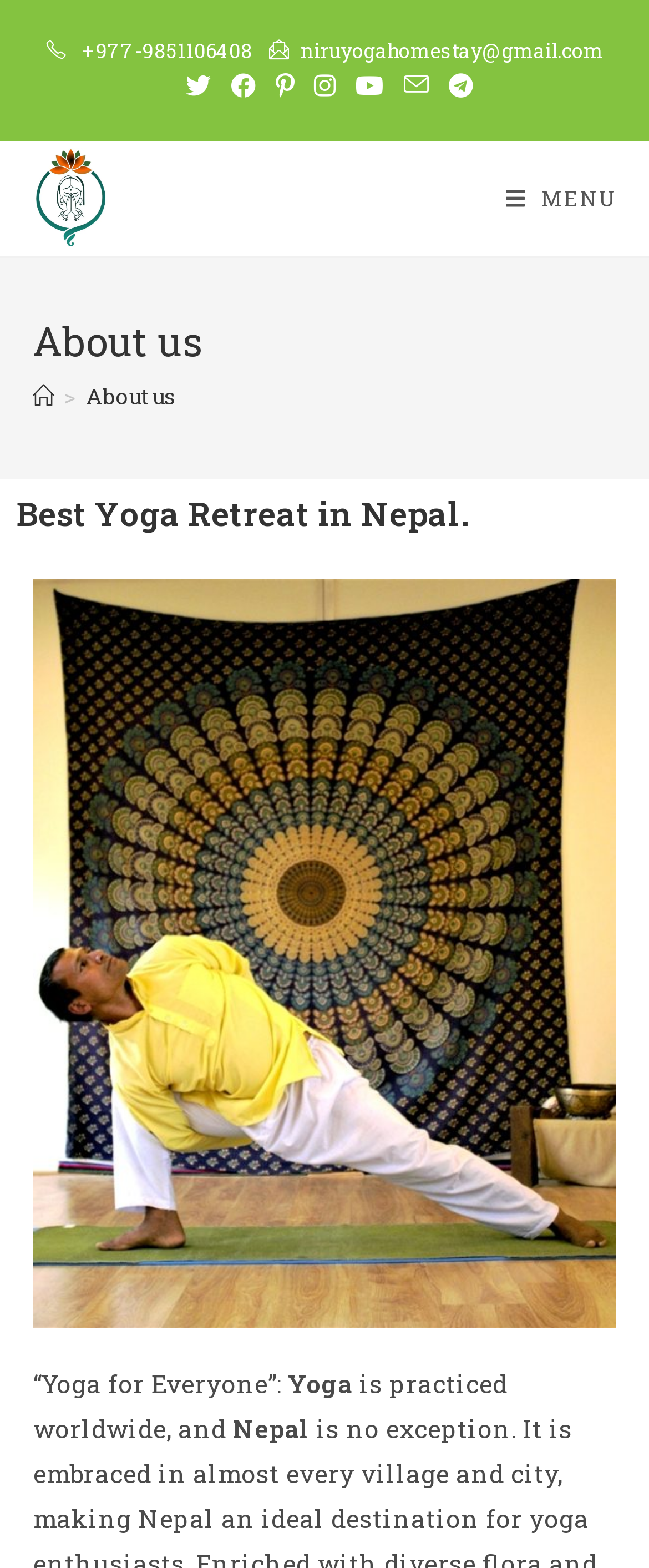Locate the bounding box coordinates of the element that needs to be clicked to carry out the instruction: "Open mobile menu". The coordinates should be given as four float numbers ranging from 0 to 1, i.e., [left, top, right, bottom].

[0.779, 0.116, 0.95, 0.135]